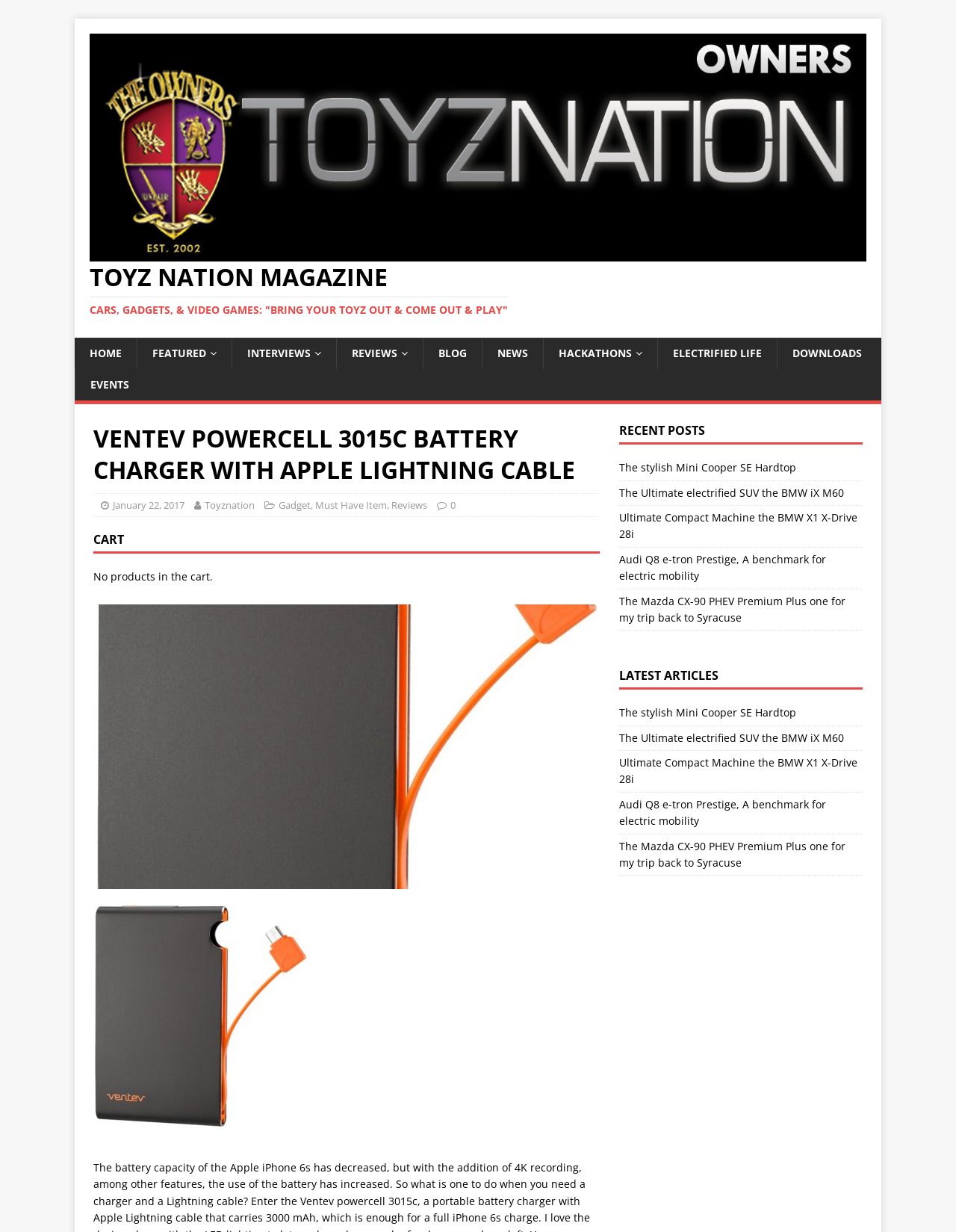Determine the bounding box coordinates of the target area to click to execute the following instruction: "Click on the 'DOWNLOADS' link."

[0.812, 0.274, 0.917, 0.3]